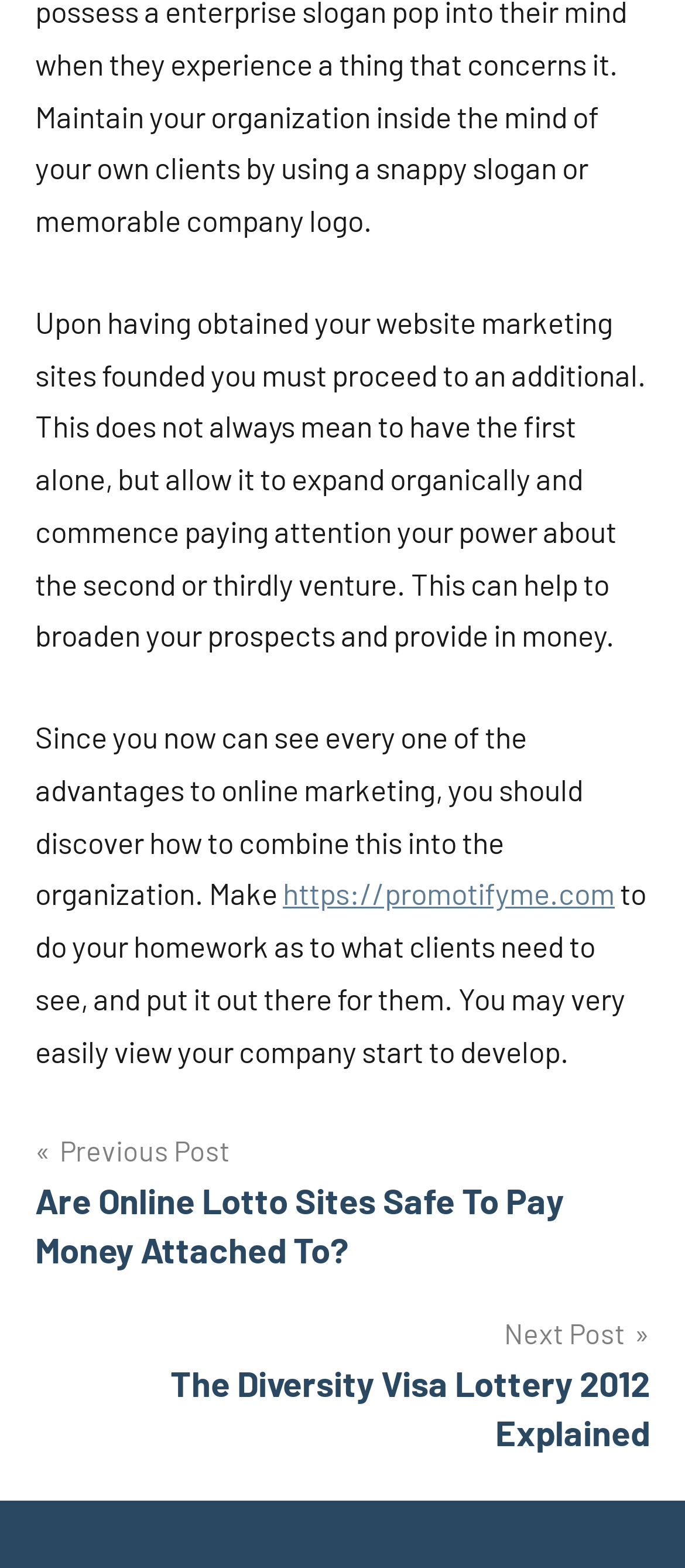What is the topic of the first paragraph?
Refer to the image and provide a one-word or short phrase answer.

Website marketing